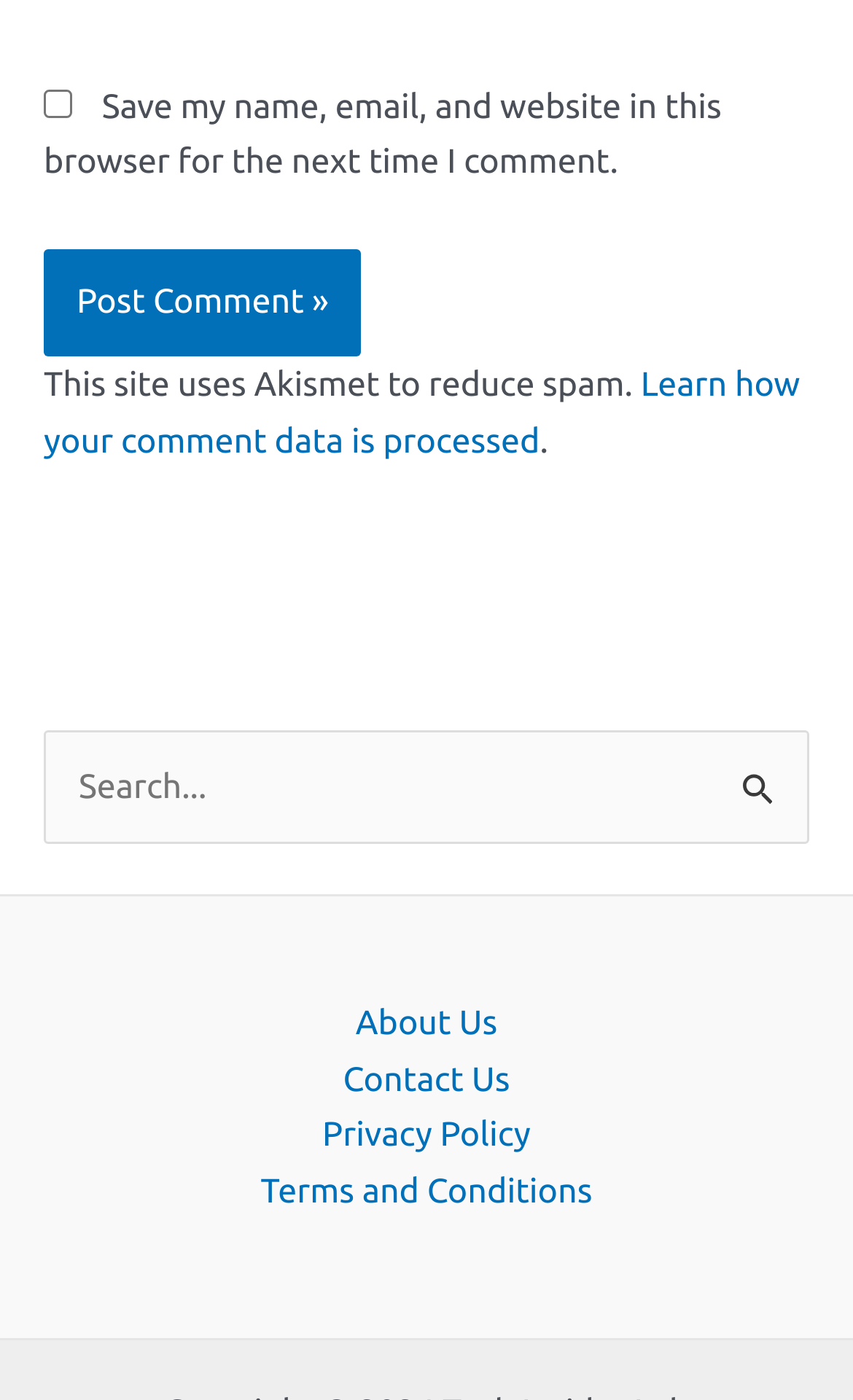Please specify the bounding box coordinates of the region to click in order to perform the following instruction: "Click the Search Submit button".

[0.869, 0.549, 0.91, 0.581]